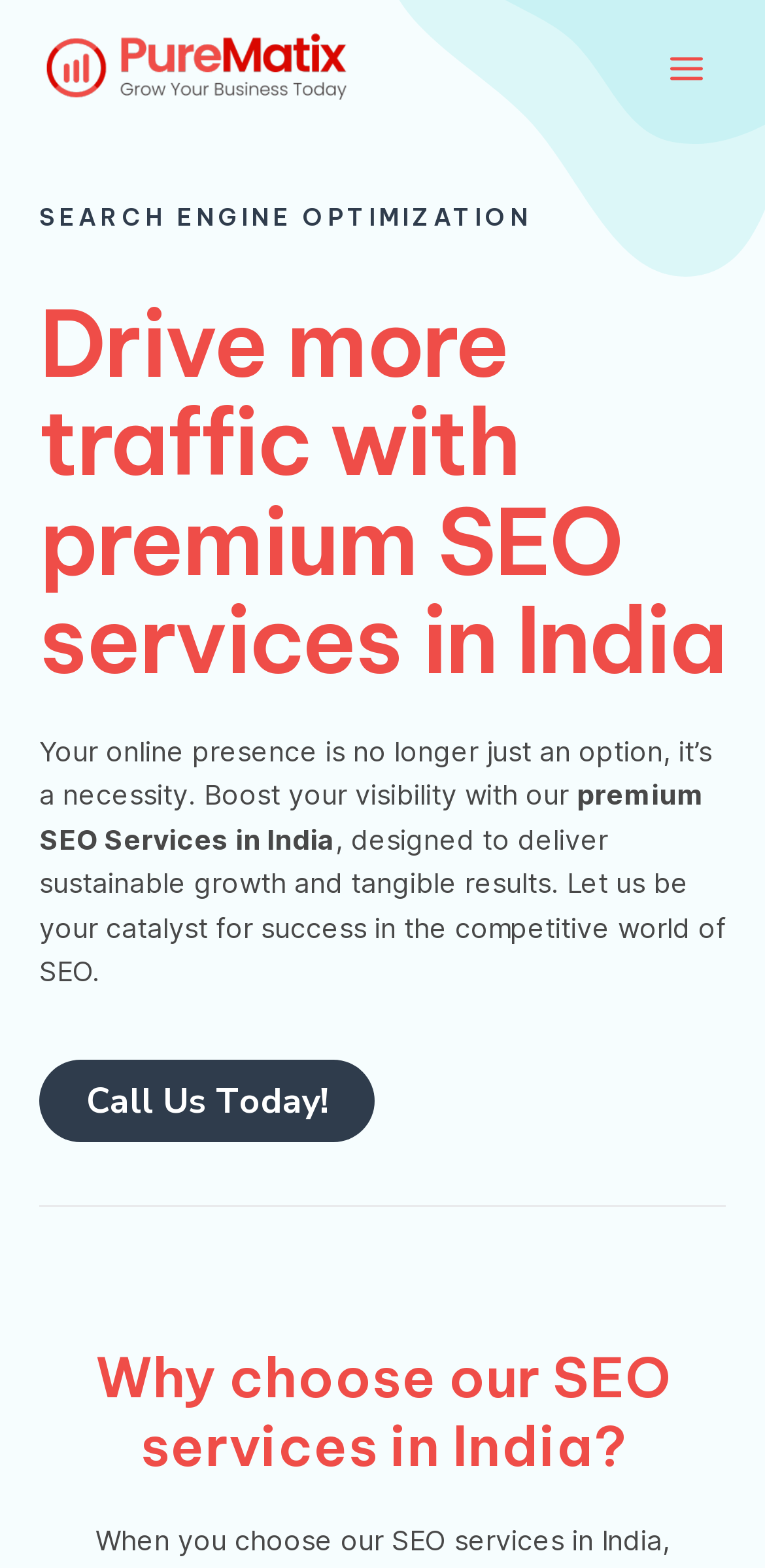Given the description of a UI element: "Call Us Today!", identify the bounding box coordinates of the matching element in the webpage screenshot.

[0.051, 0.676, 0.49, 0.729]